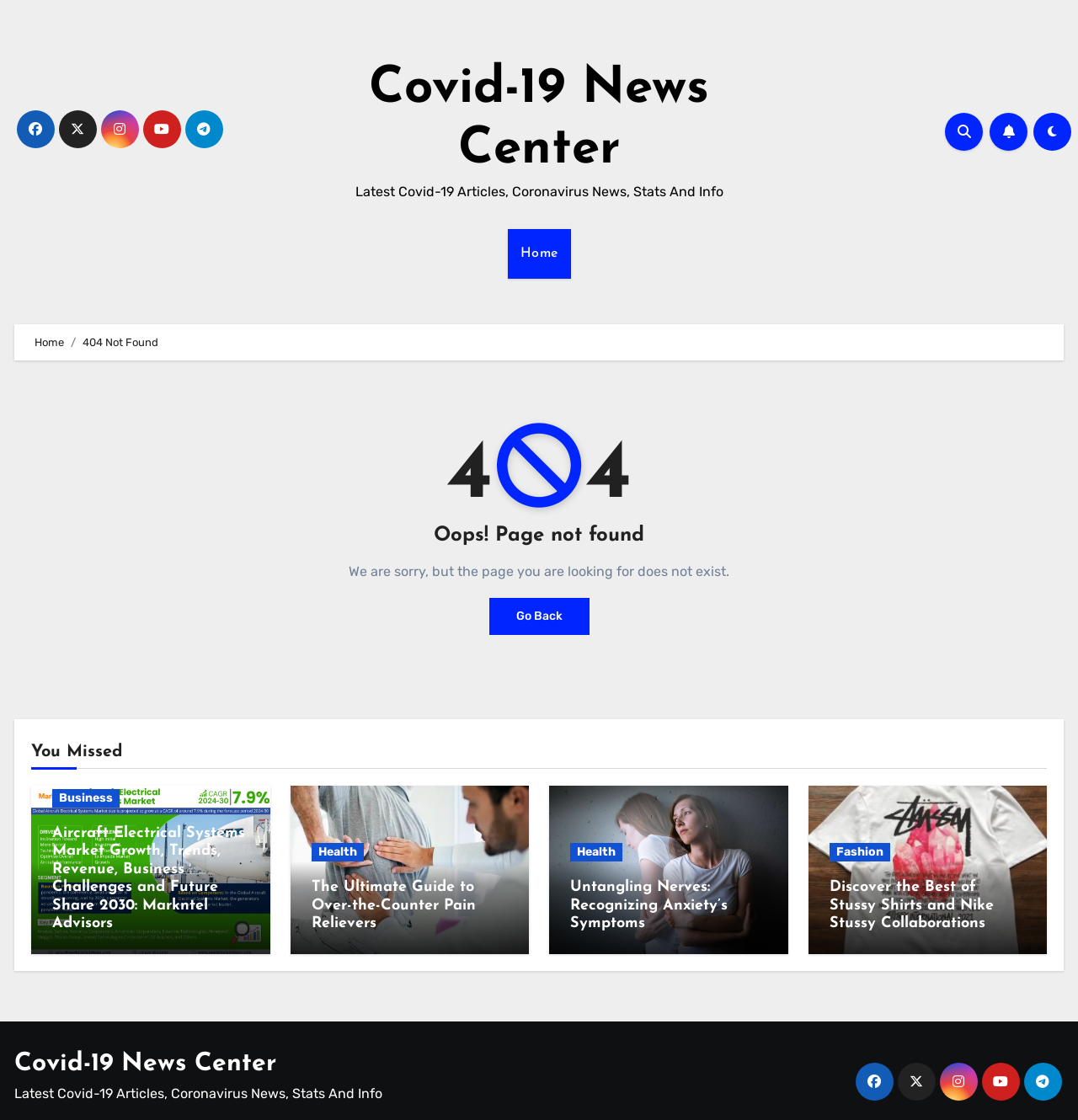What is the main topic of the webpage? Examine the screenshot and reply using just one word or a brief phrase.

Covid-19 News